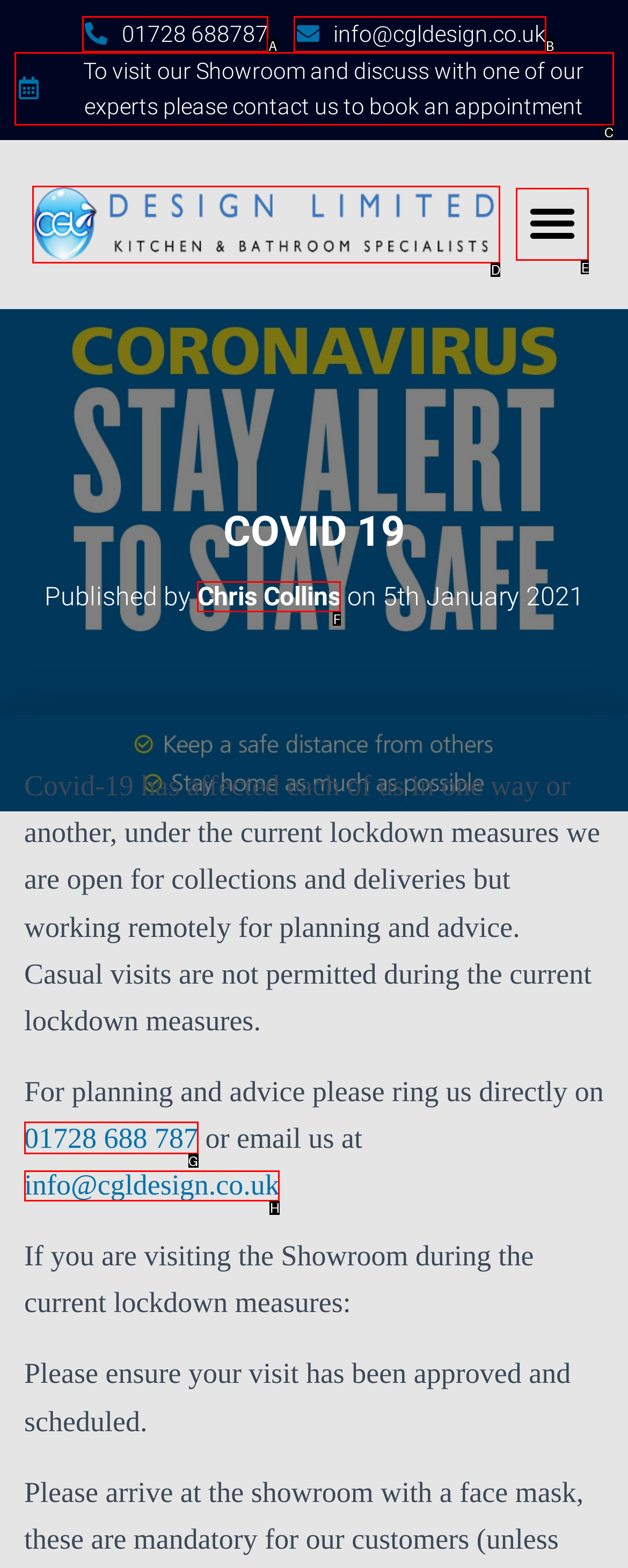Tell me which one HTML element best matches the description: Menu Menu
Answer with the option's letter from the given choices directly.

None